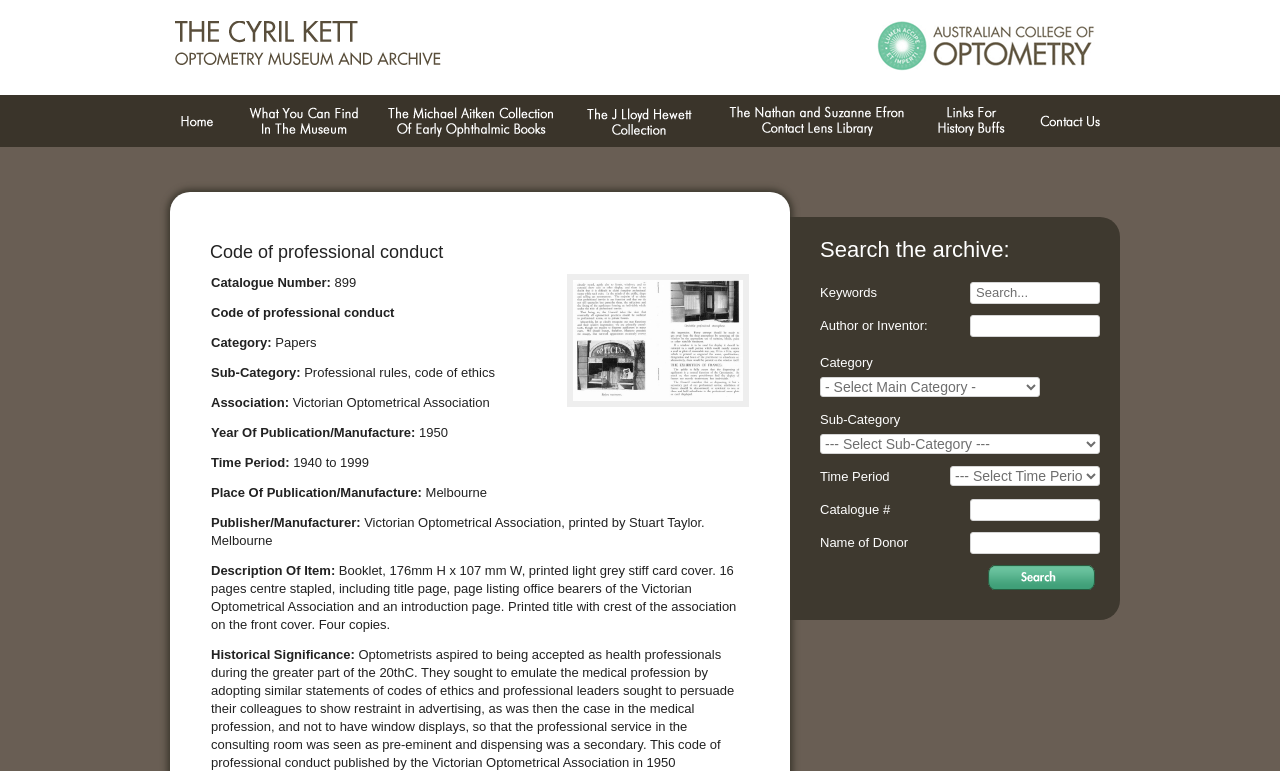Analyze the image and answer the question with as much detail as possible: 
How many search filters are available?

There are 7 search filters available, namely Keywords, Author or Inventor, Category, Sub-Category, Time Period, Catalogue #, and Name of Donor, which can be used to search the archive.